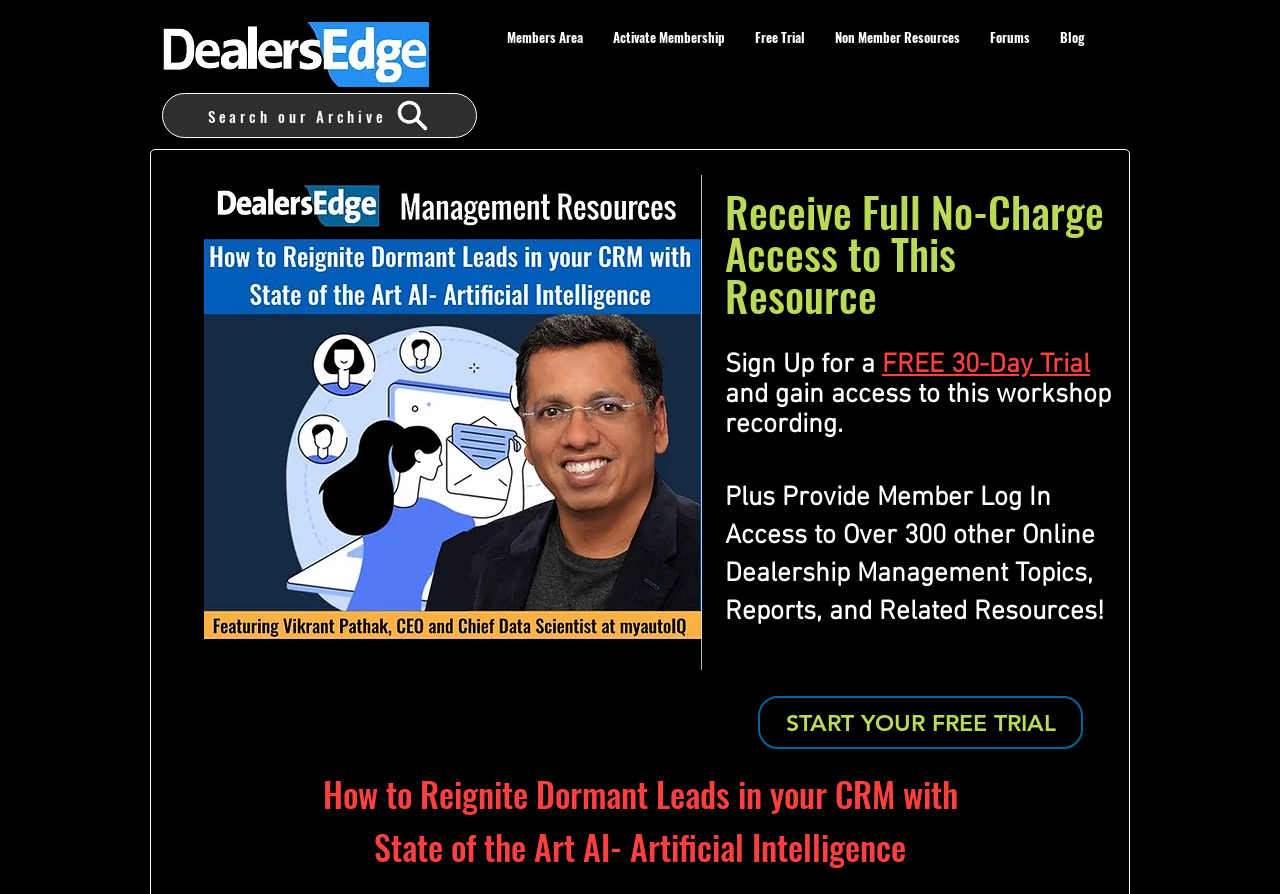How many links are in the navigation bar? Look at the image and give a one-word or short phrase answer.

6